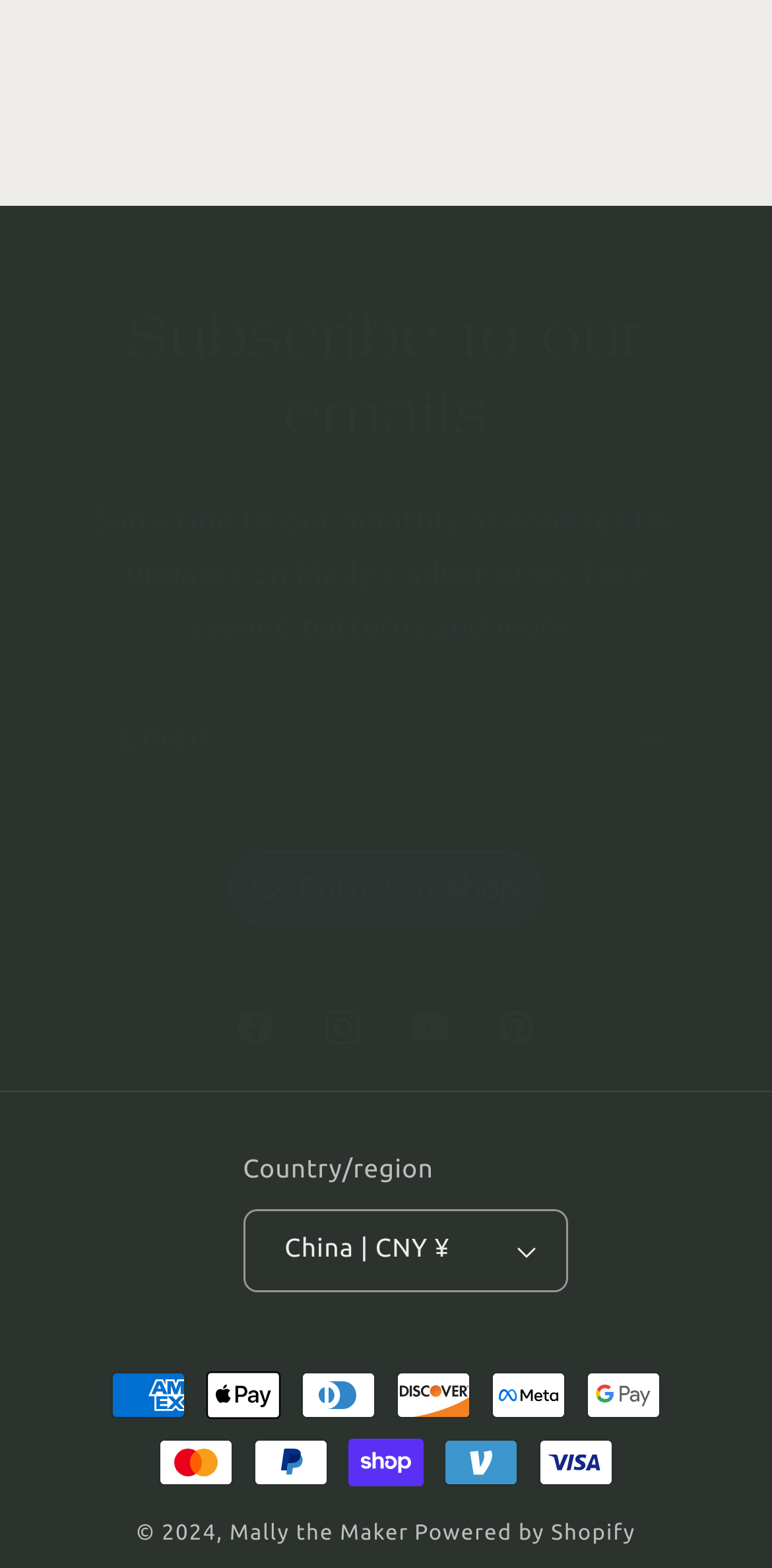Answer the question below in one word or phrase:
What is the country/region selection for?

Currency selection